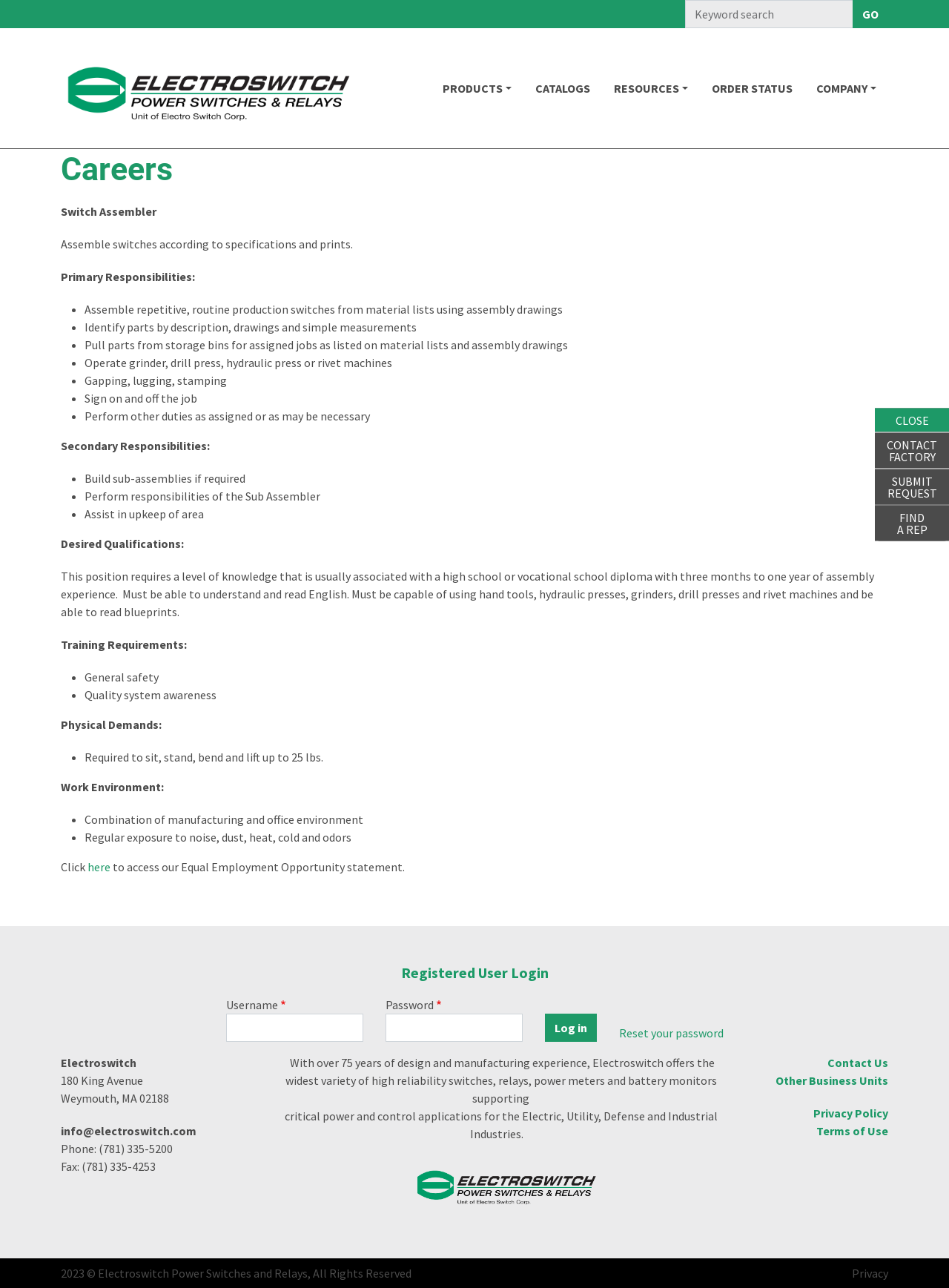Using the element description parent_node: Password name="pass", predict the bounding box coordinates for the UI element. Provide the coordinates in (top-left x, top-left y, bottom-right x, bottom-right y) format with values ranging from 0 to 1.

[0.406, 0.787, 0.55, 0.809]